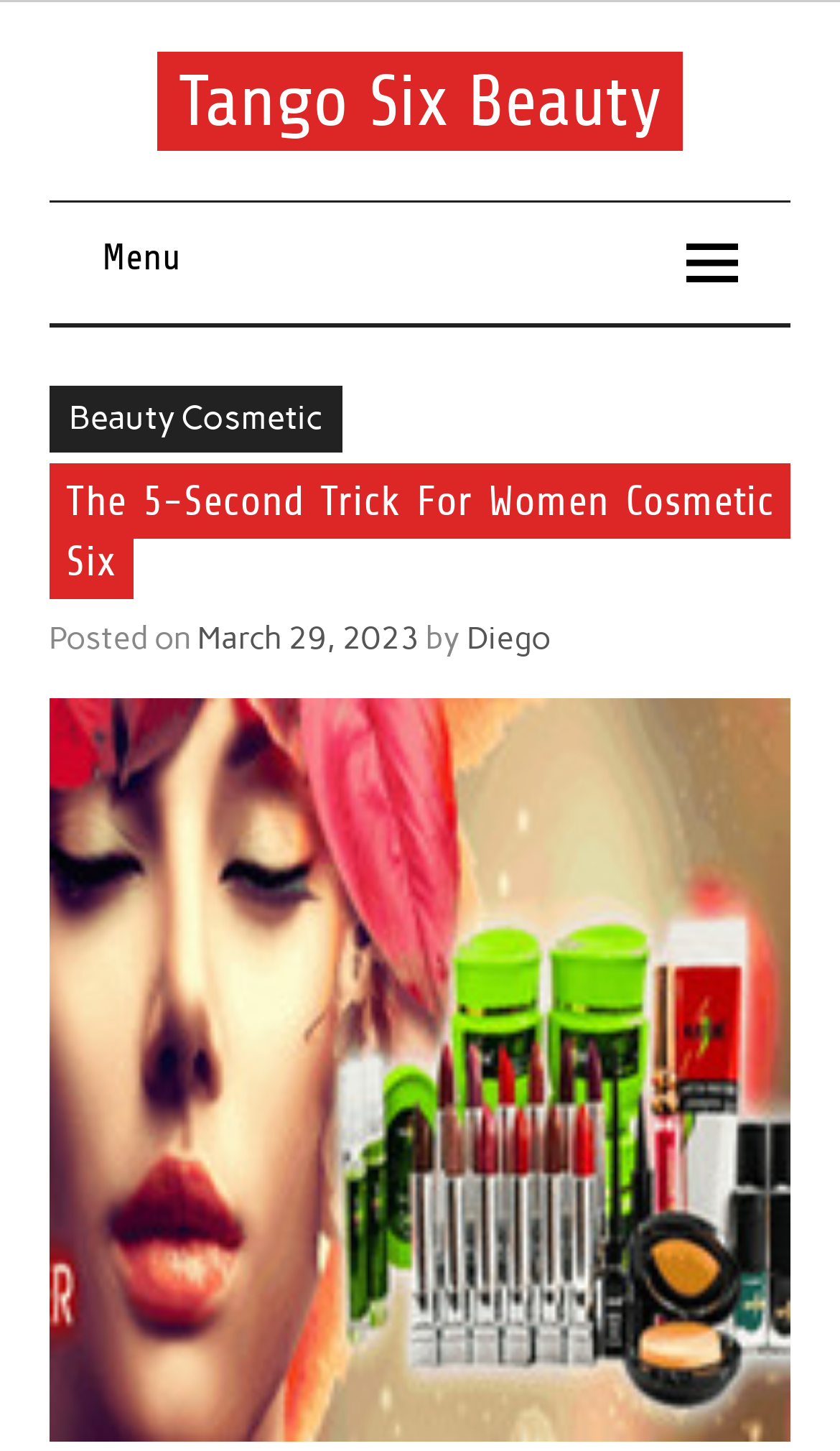What is the topic of the beauty routine?
Look at the image and answer the question with a single word or phrase.

Women Cosmetic Six